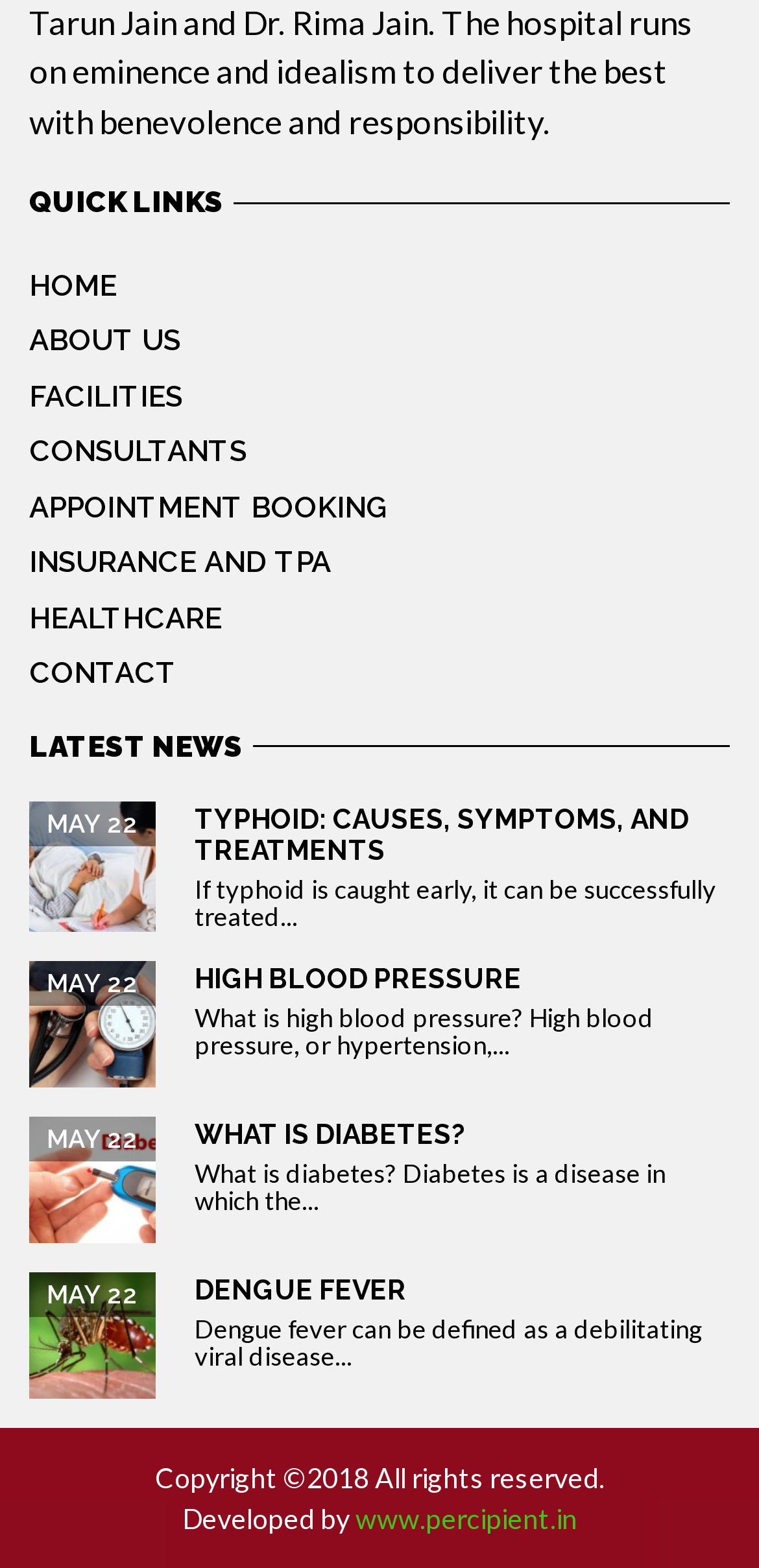Could you locate the bounding box coordinates for the section that should be clicked to accomplish this task: "Click on the HOME link".

[0.038, 0.165, 0.154, 0.2]